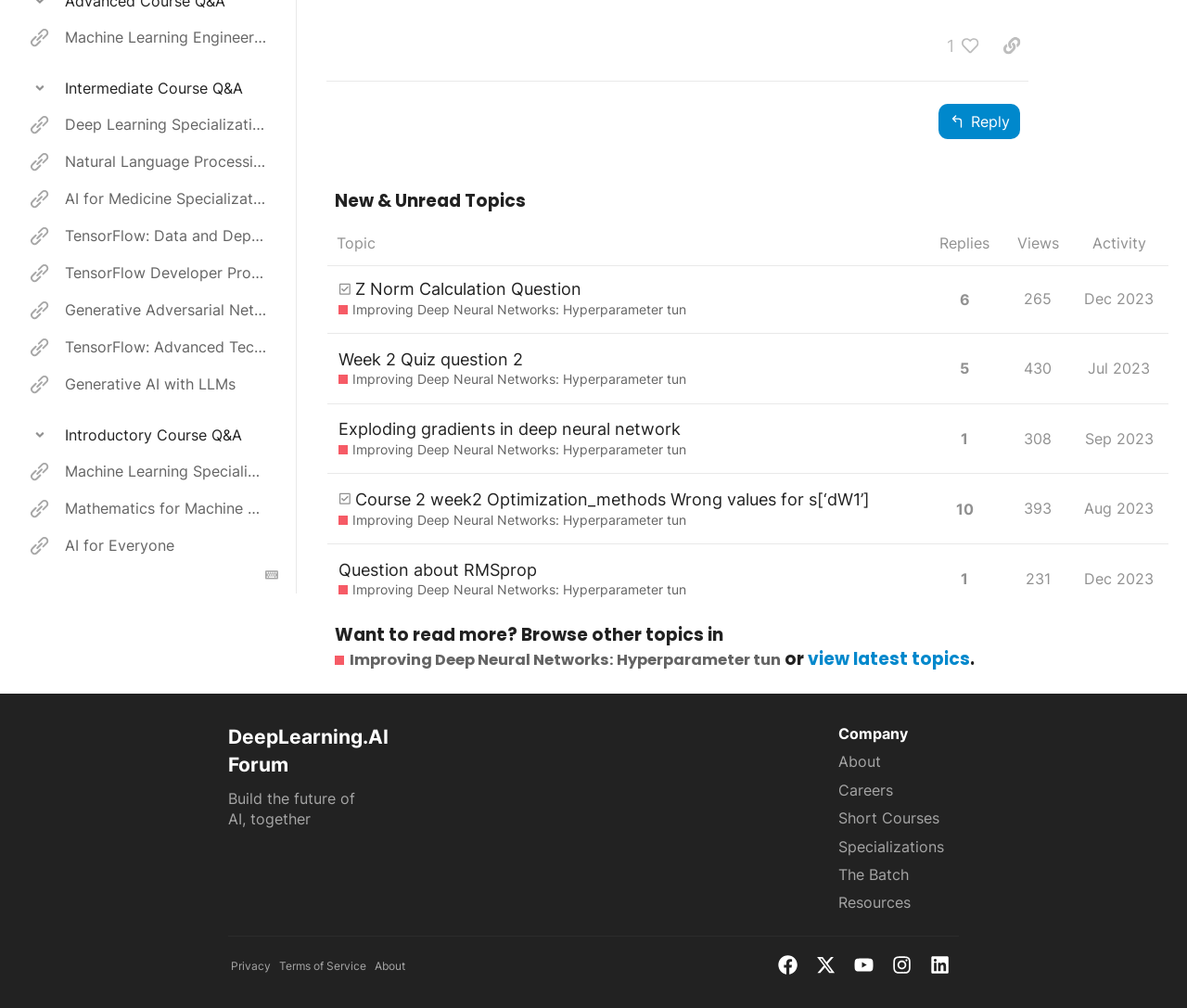Provide the bounding box coordinates of the HTML element described by the text: "TensorFlow Developer Professional Certificate".

[0.0, 0.253, 0.251, 0.289]